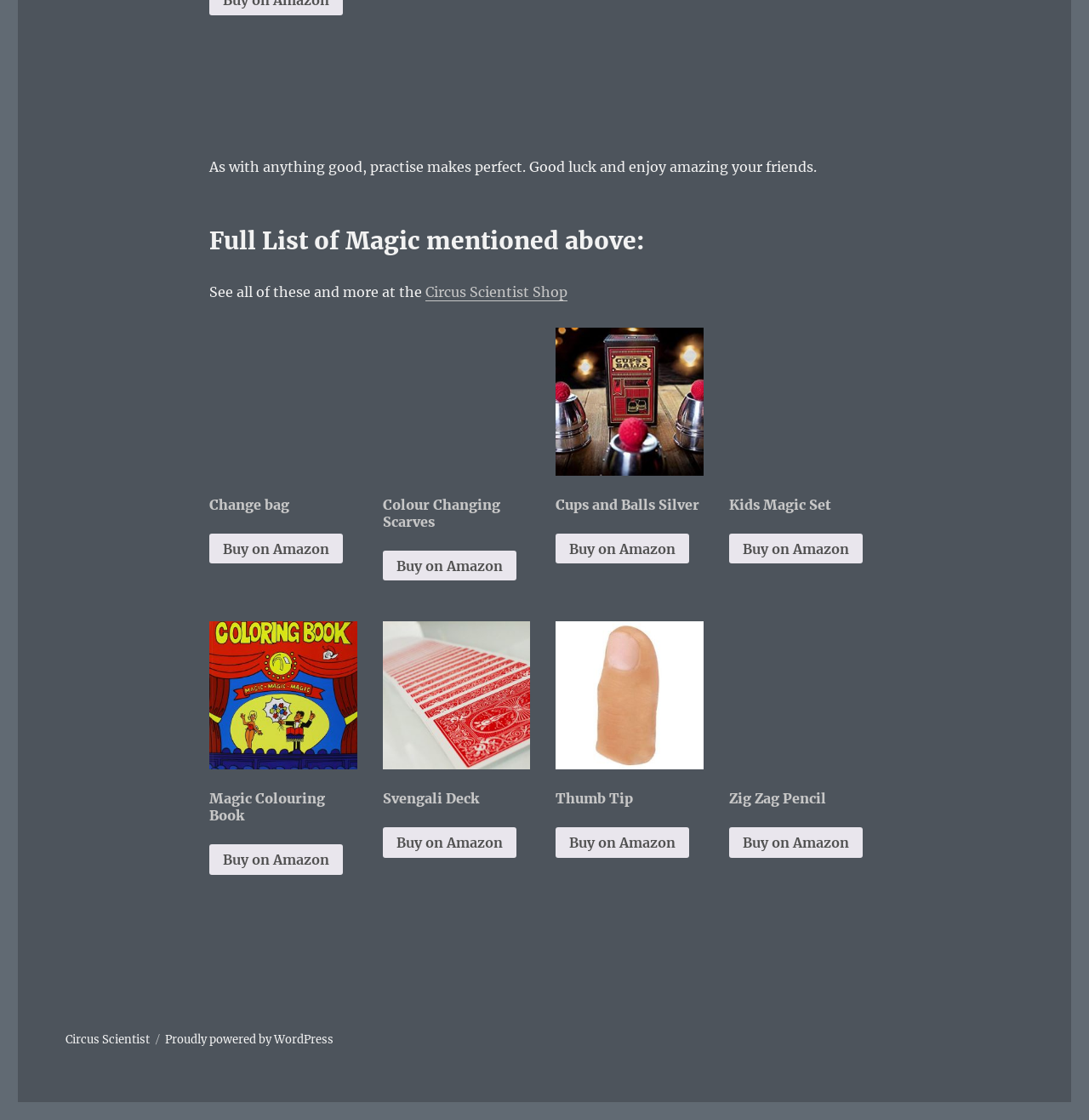Determine the bounding box coordinates of the clickable element to achieve the following action: 'Go to Circus Scientist'. Provide the coordinates as four float values between 0 and 1, formatted as [left, top, right, bottom].

[0.06, 0.921, 0.138, 0.934]